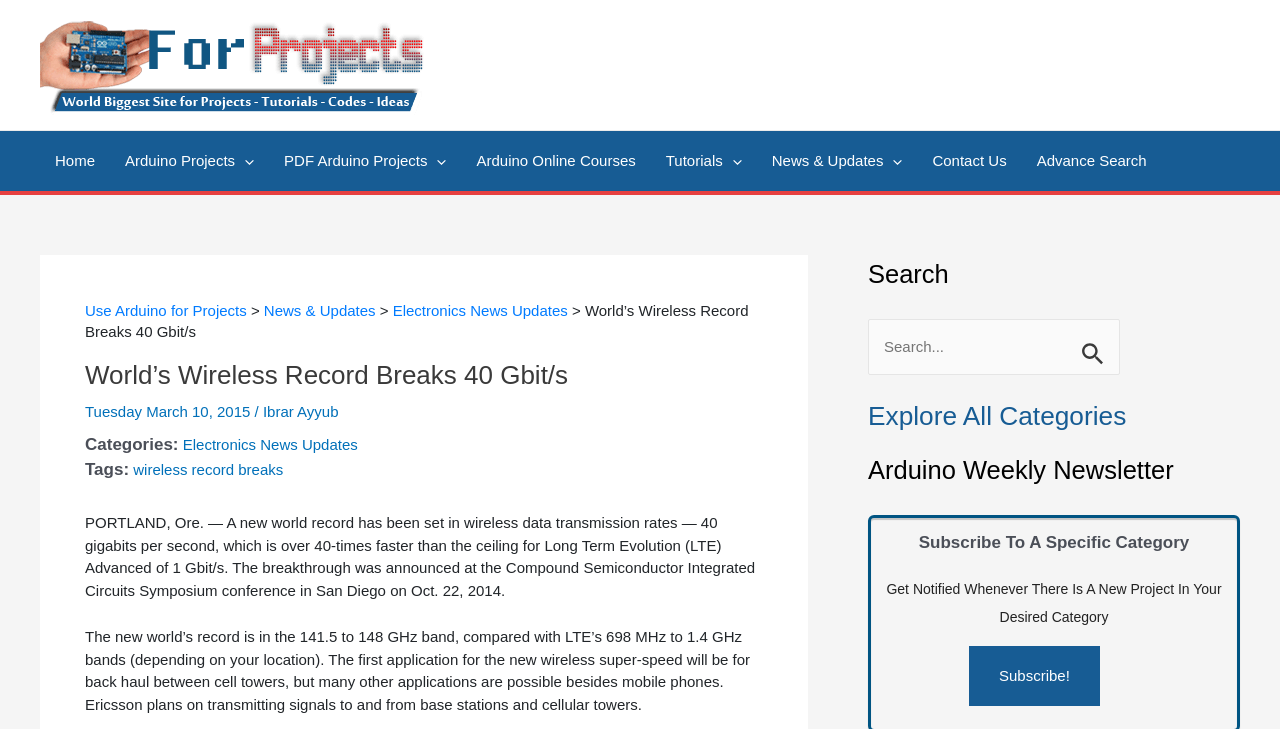Locate the bounding box coordinates of the element you need to click to accomplish the task described by this instruction: "Click on the 'Home' link".

[0.031, 0.18, 0.086, 0.262]